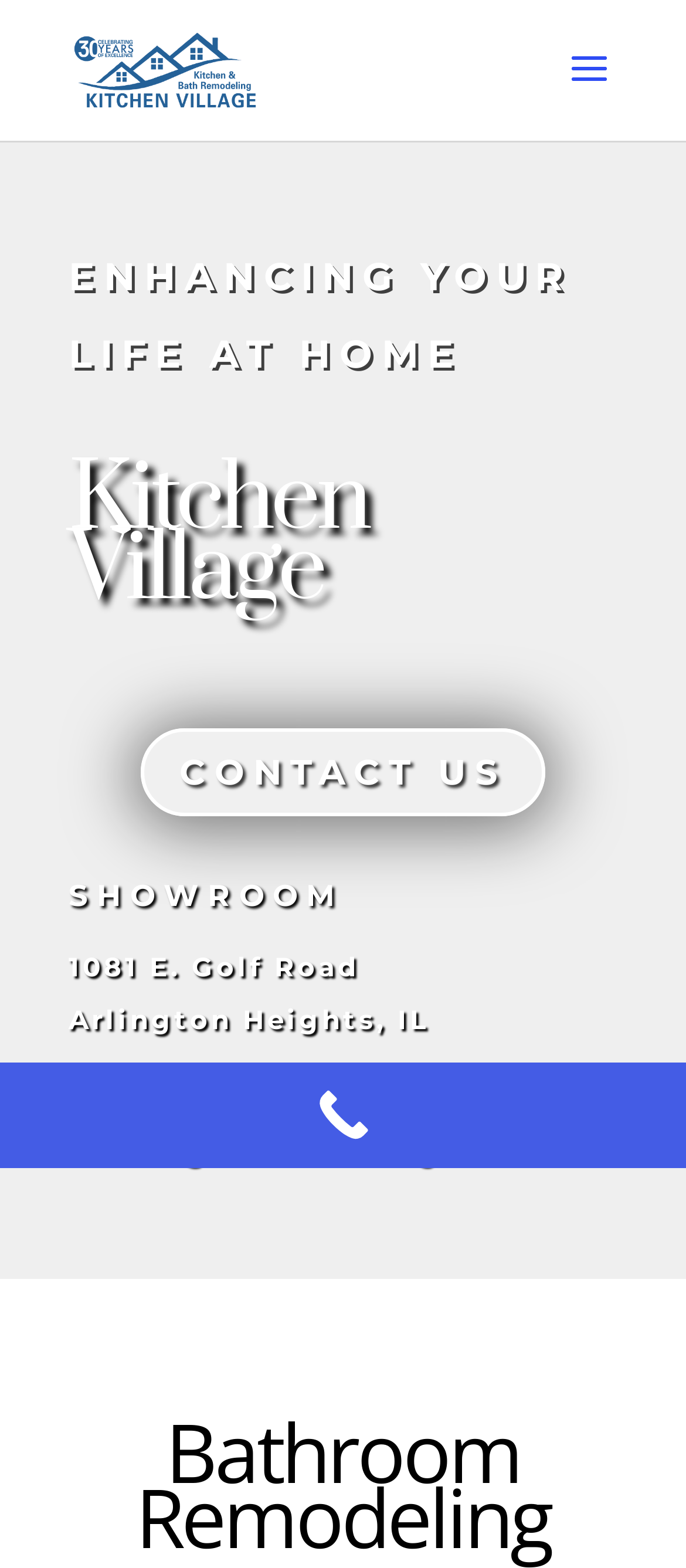What is the address of the showroom?
Please provide a single word or phrase answer based on the image.

1081 E. Golf Road, Arlington Heights, IL